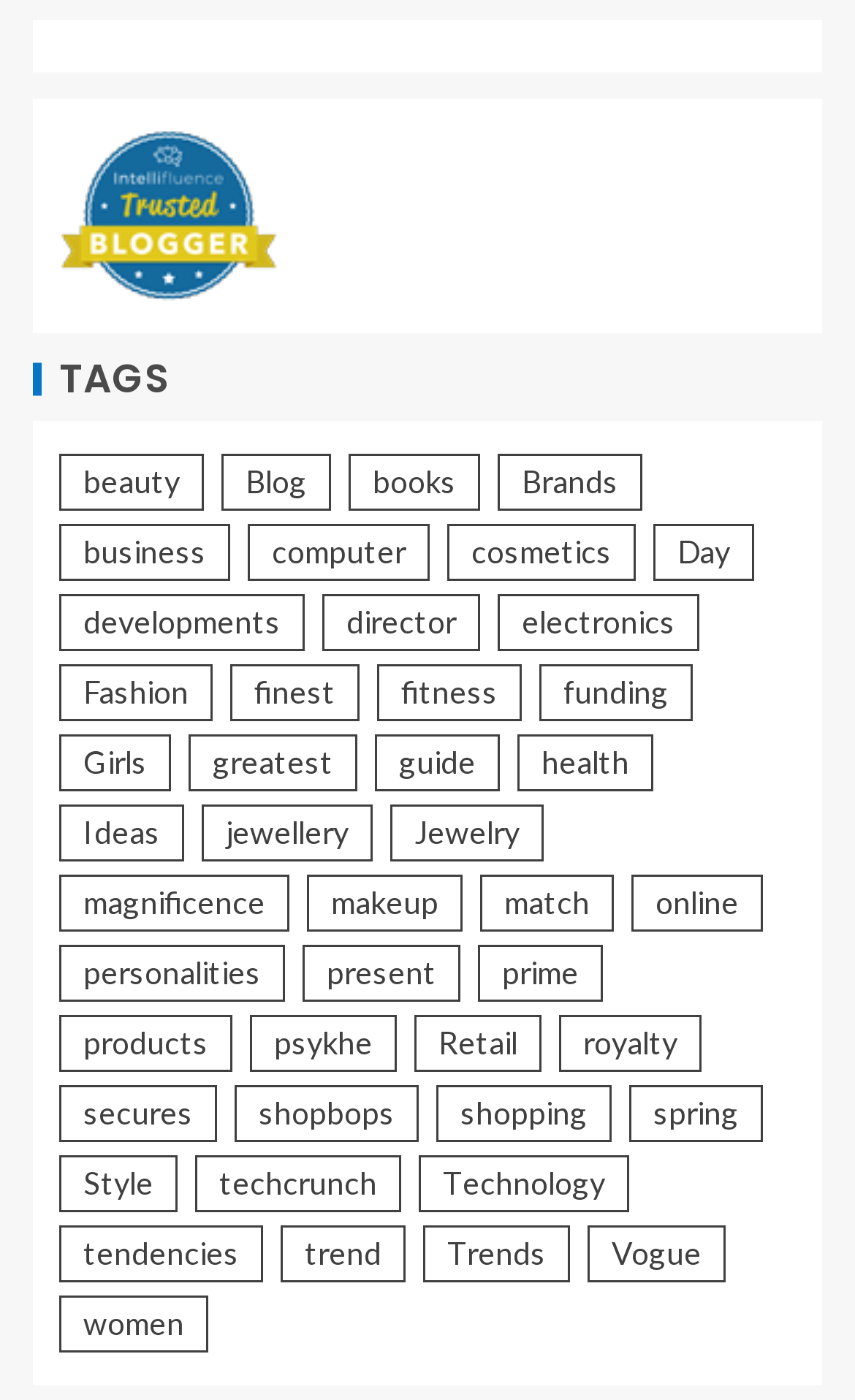What is the category with the most items?
Use the information from the image to give a detailed answer to the question.

I determined the answer by examining the links on the webpage, which appear to be categorized by topic. Each link has a description in parentheses indicating the number of items in that category. The link with the highest number of items is 'business (99 items)', so I concluded that 'business' is the category with the most items.